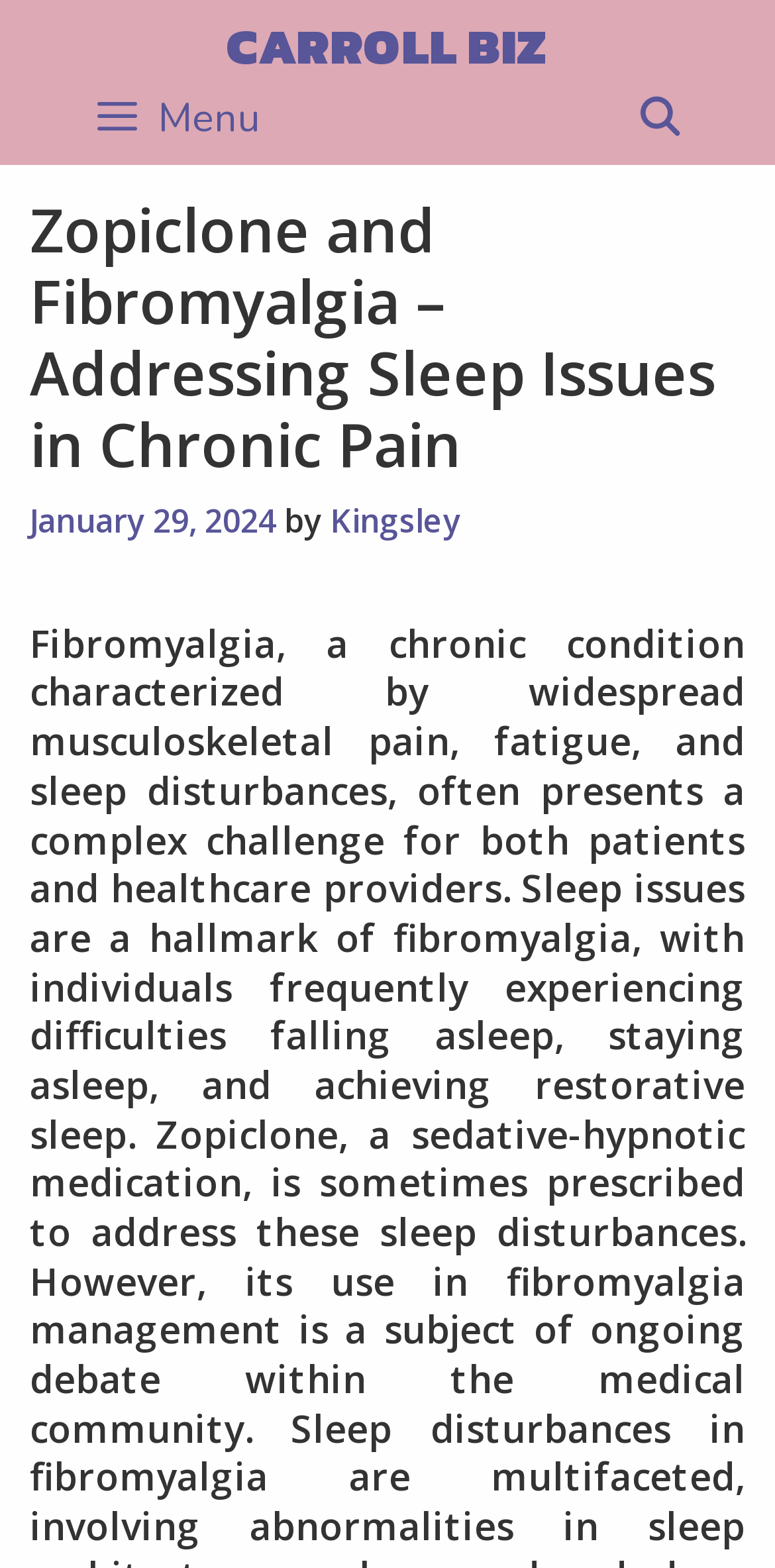Create an elaborate caption that covers all aspects of the webpage.

The webpage appears to be an article or blog post about Zopiclone and Fibromyalgia, specifically addressing sleep issues in chronic pain. At the top left of the page, there is a link to "CARROLL BIZ". On the top right, there is a search function, indicated by a magnifying glass icon, and a button labeled "Menu" that controls the primary menu.

Below the top section, there is a header area that spans almost the entire width of the page. Within this header, the title of the article "Zopiclone and Fibromyalgia – Addressing Sleep Issues in Chronic Pain" is prominently displayed. To the right of the title, there is a link showing the date "January 29, 2024", and next to it, the author's name "Kingsley" is mentioned.